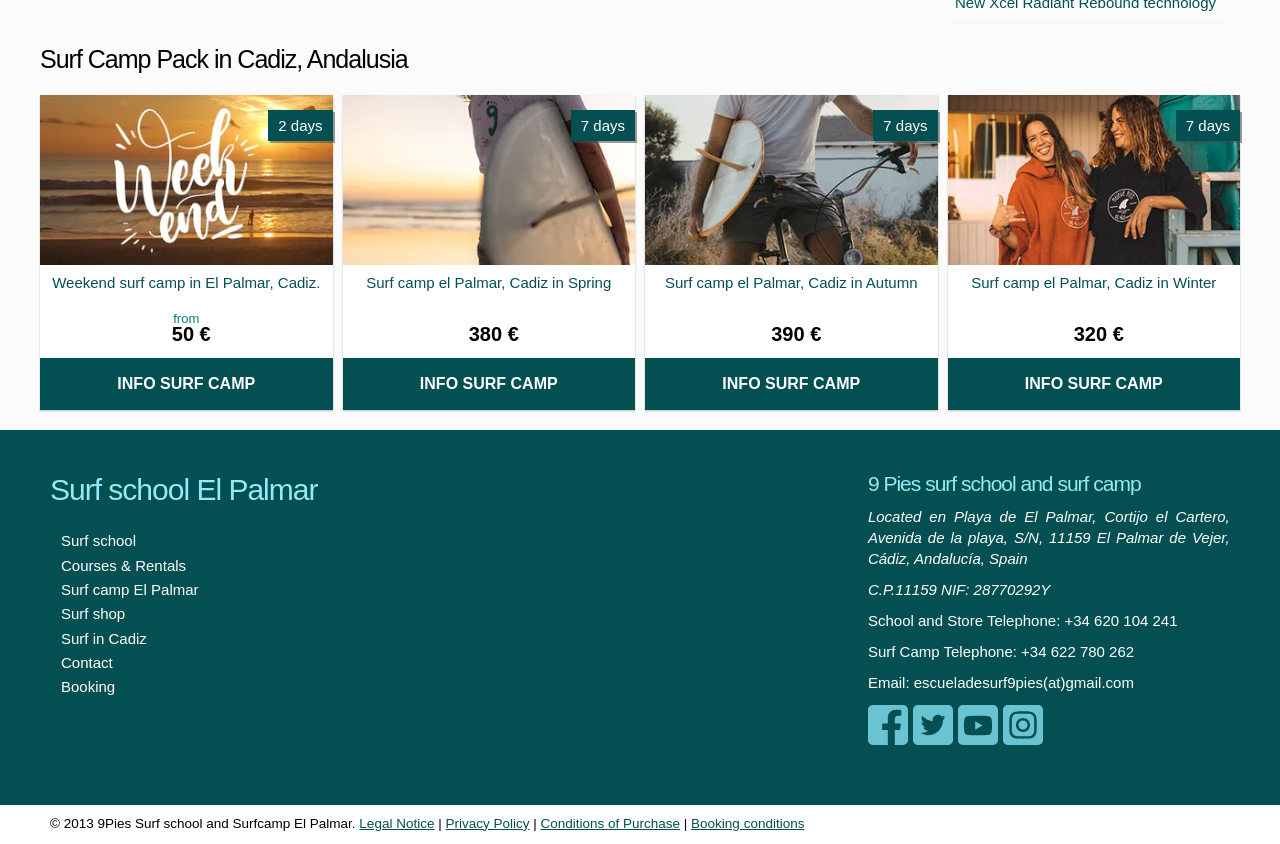Find the bounding box coordinates for the area that should be clicked to accomplish the instruction: "Follow 9 Pies on facebook".

[0.678, 0.835, 0.709, 0.882]